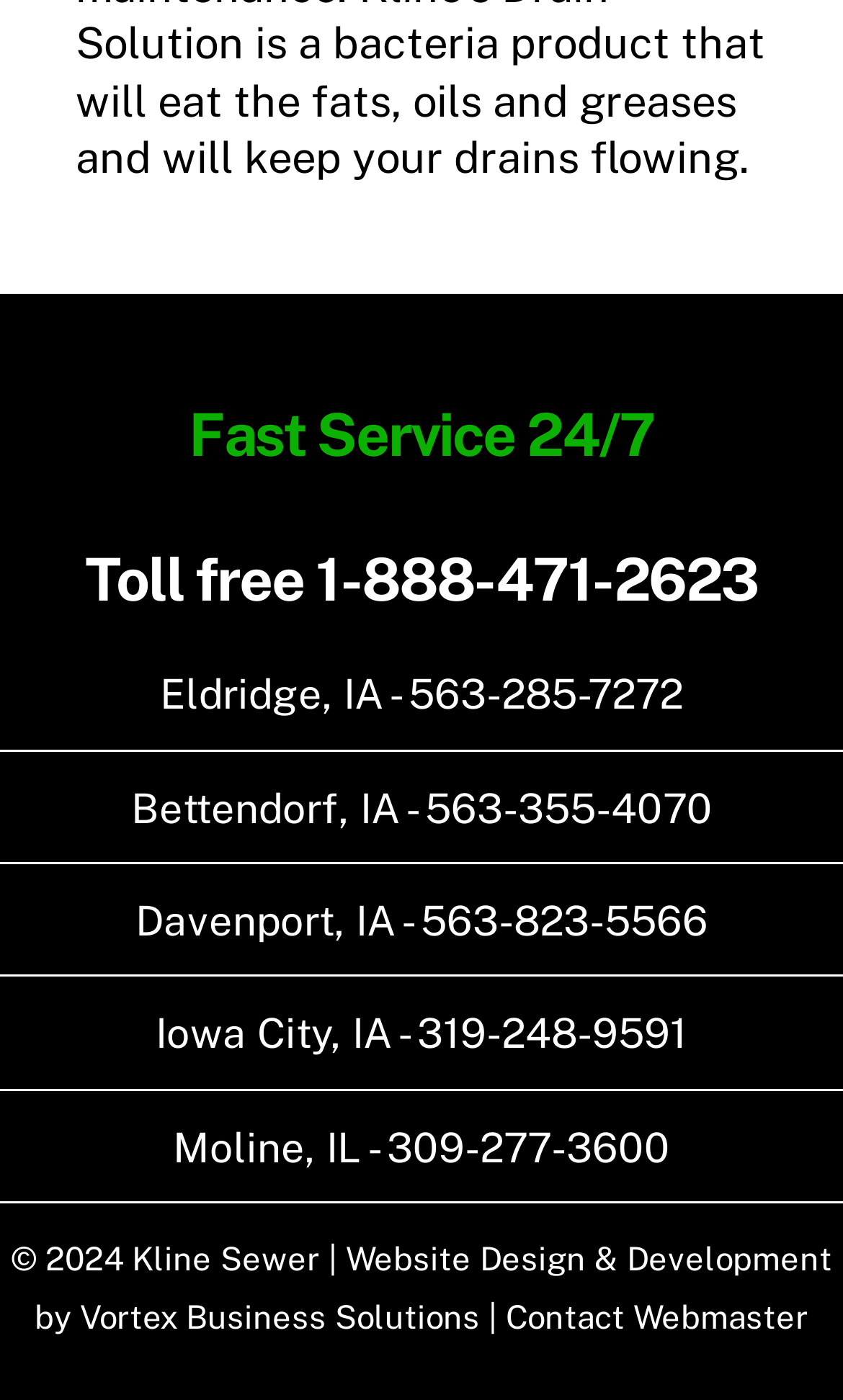Please predict the bounding box coordinates of the element's region where a click is necessary to complete the following instruction: "Contact Webmaster". The coordinates should be represented by four float numbers between 0 and 1, i.e., [left, top, right, bottom].

[0.6, 0.927, 0.959, 0.953]